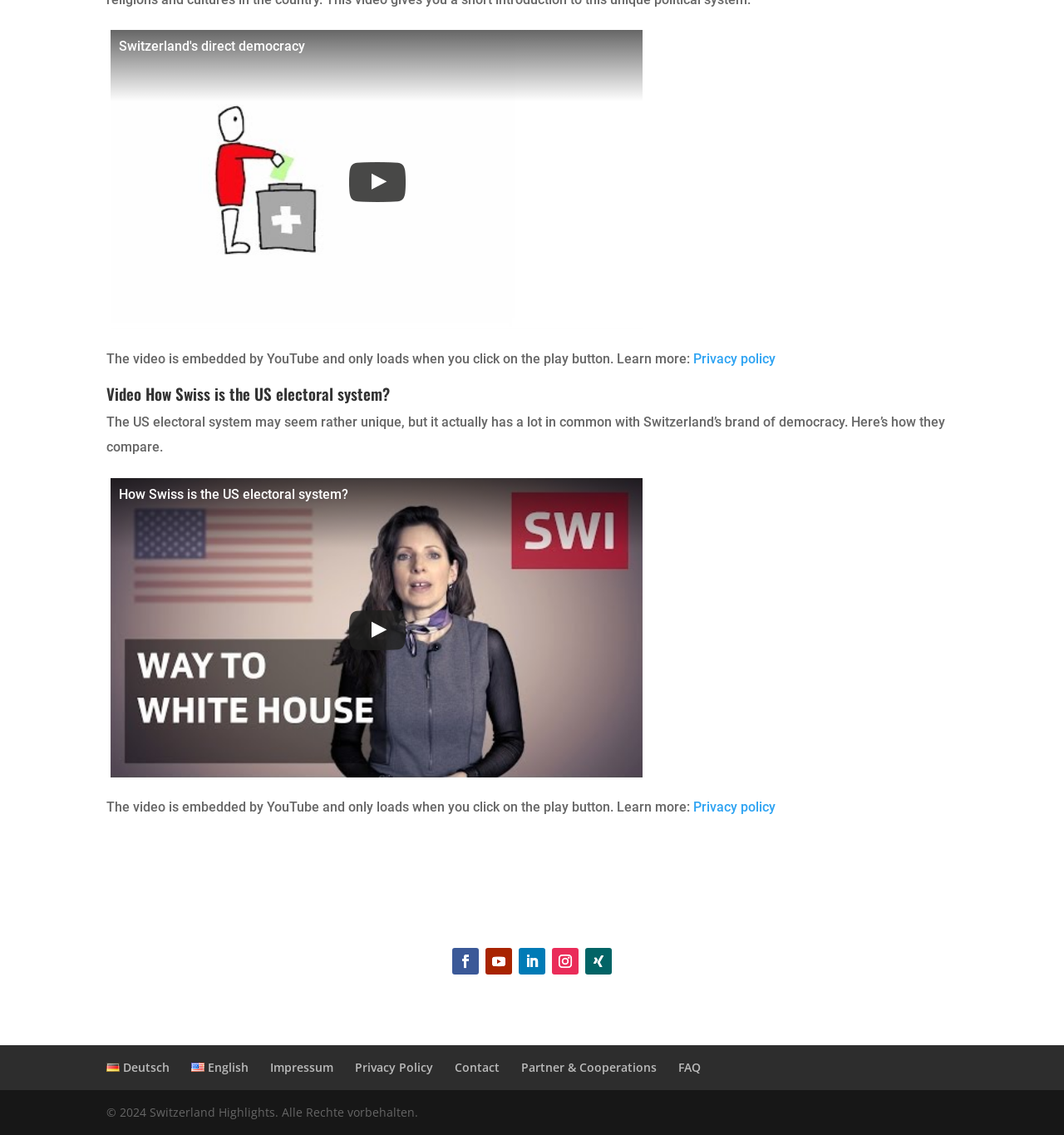Answer the question using only one word or a concise phrase: What social media platforms can you follow the website on?

Multiple